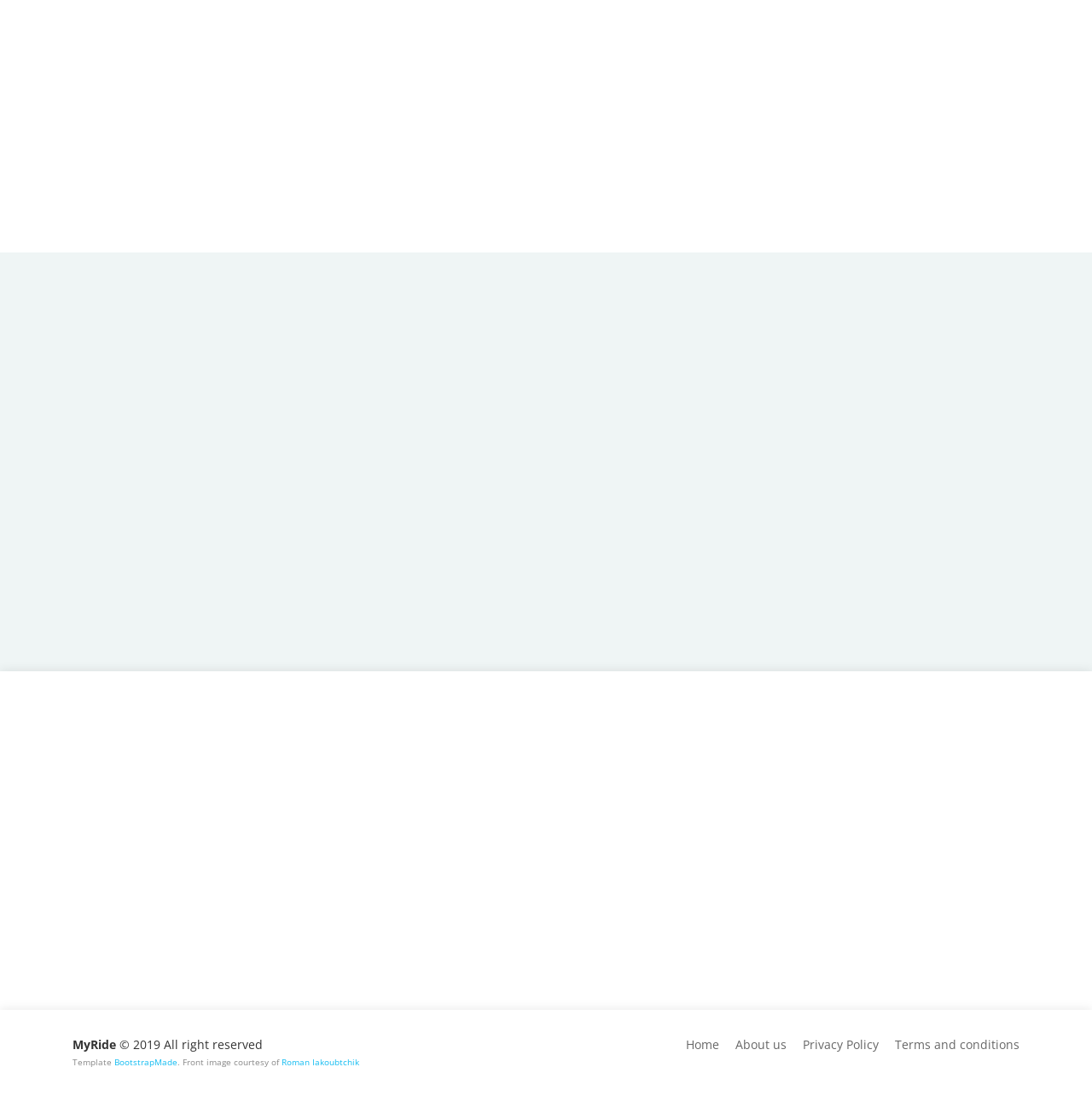What is the last link in the footer? Using the information from the screenshot, answer with a single word or phrase.

Terms and conditions